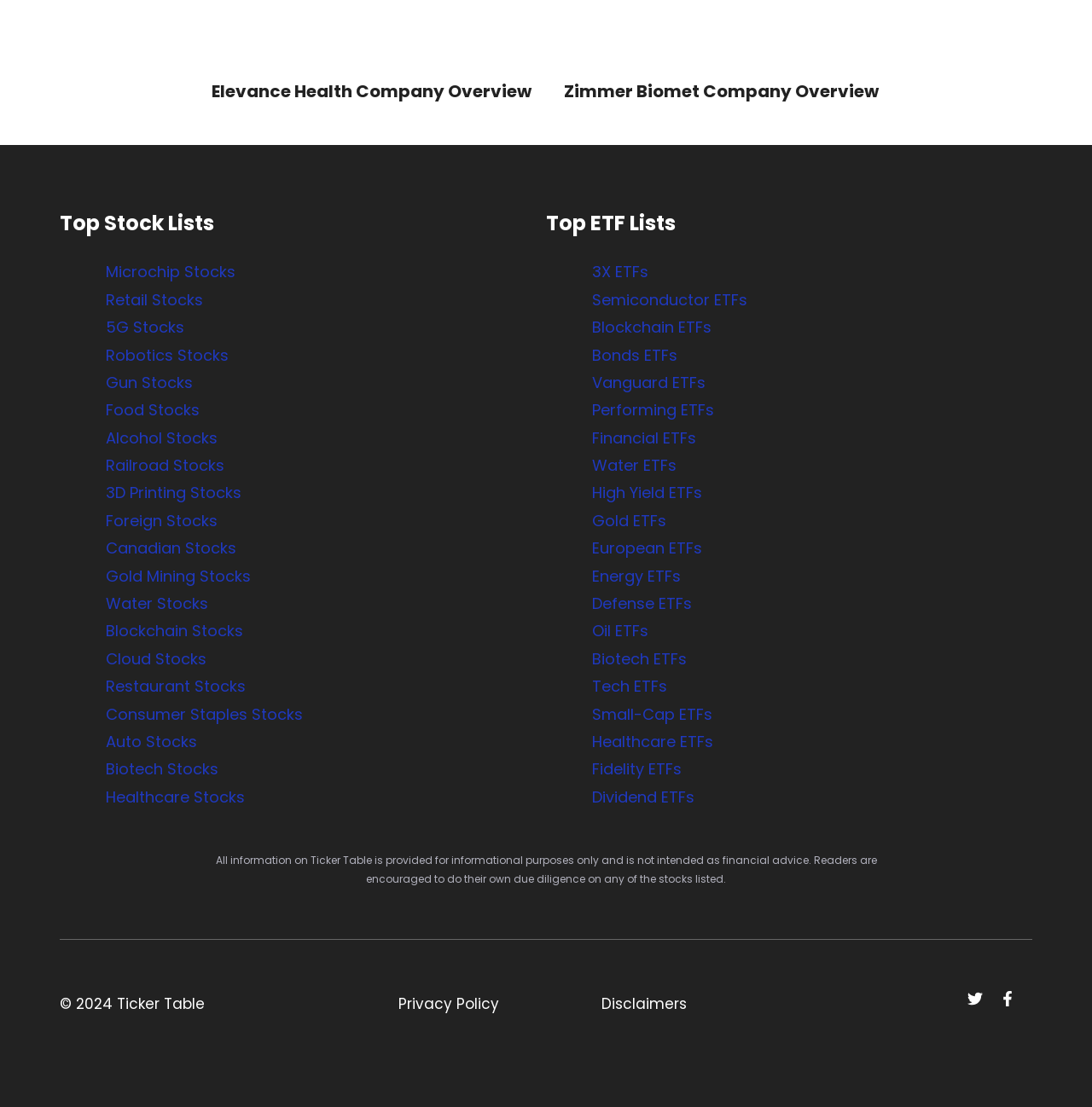Please identify the bounding box coordinates of the element's region that should be clicked to execute the following instruction: "Read about Sleep Health". The bounding box coordinates must be four float numbers between 0 and 1, i.e., [left, top, right, bottom].

None